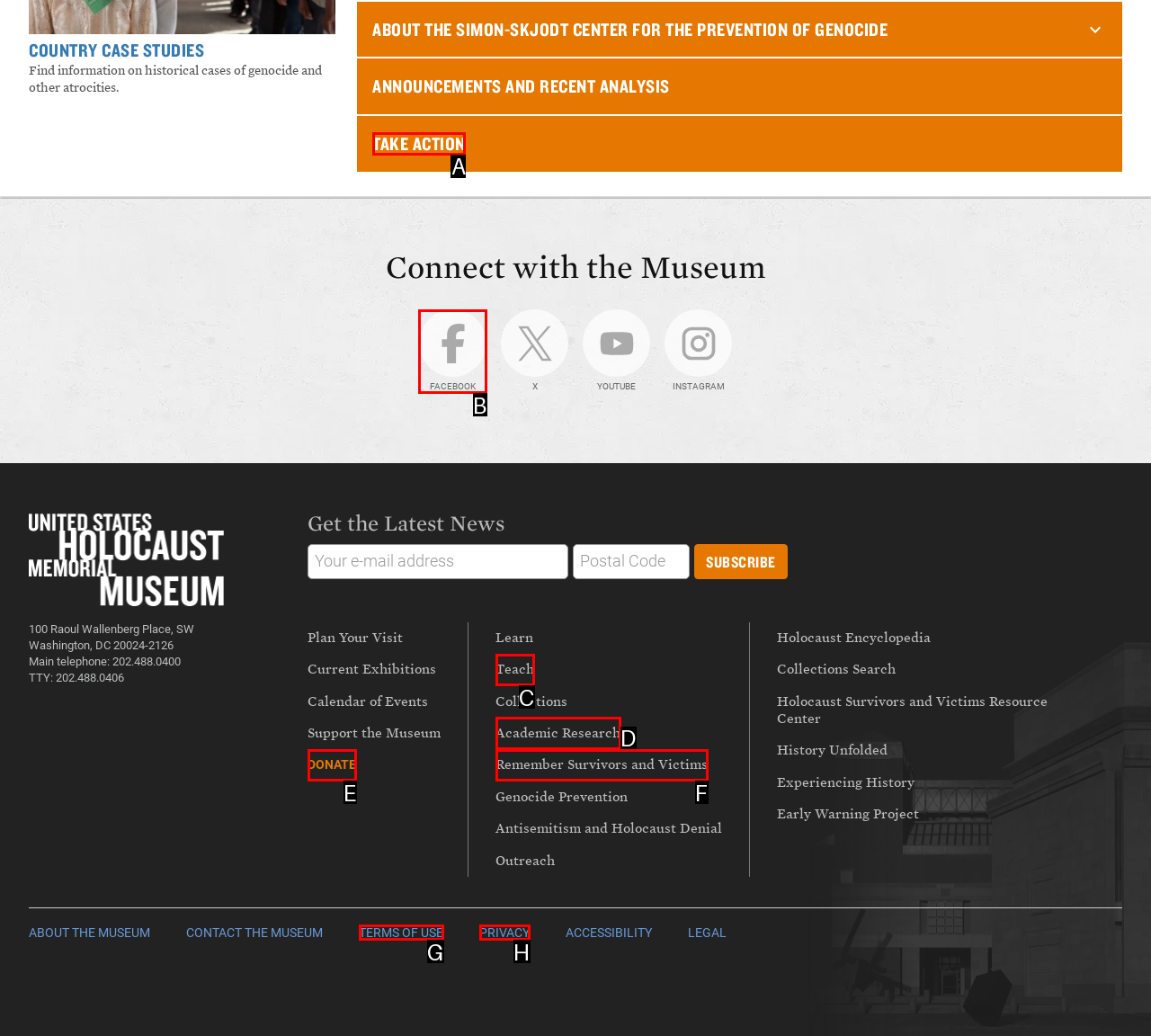Select the appropriate HTML element to click on to finish the task: Read the article about how to get better at Call Of Duty Modern Warfare.
Answer with the letter corresponding to the selected option.

None